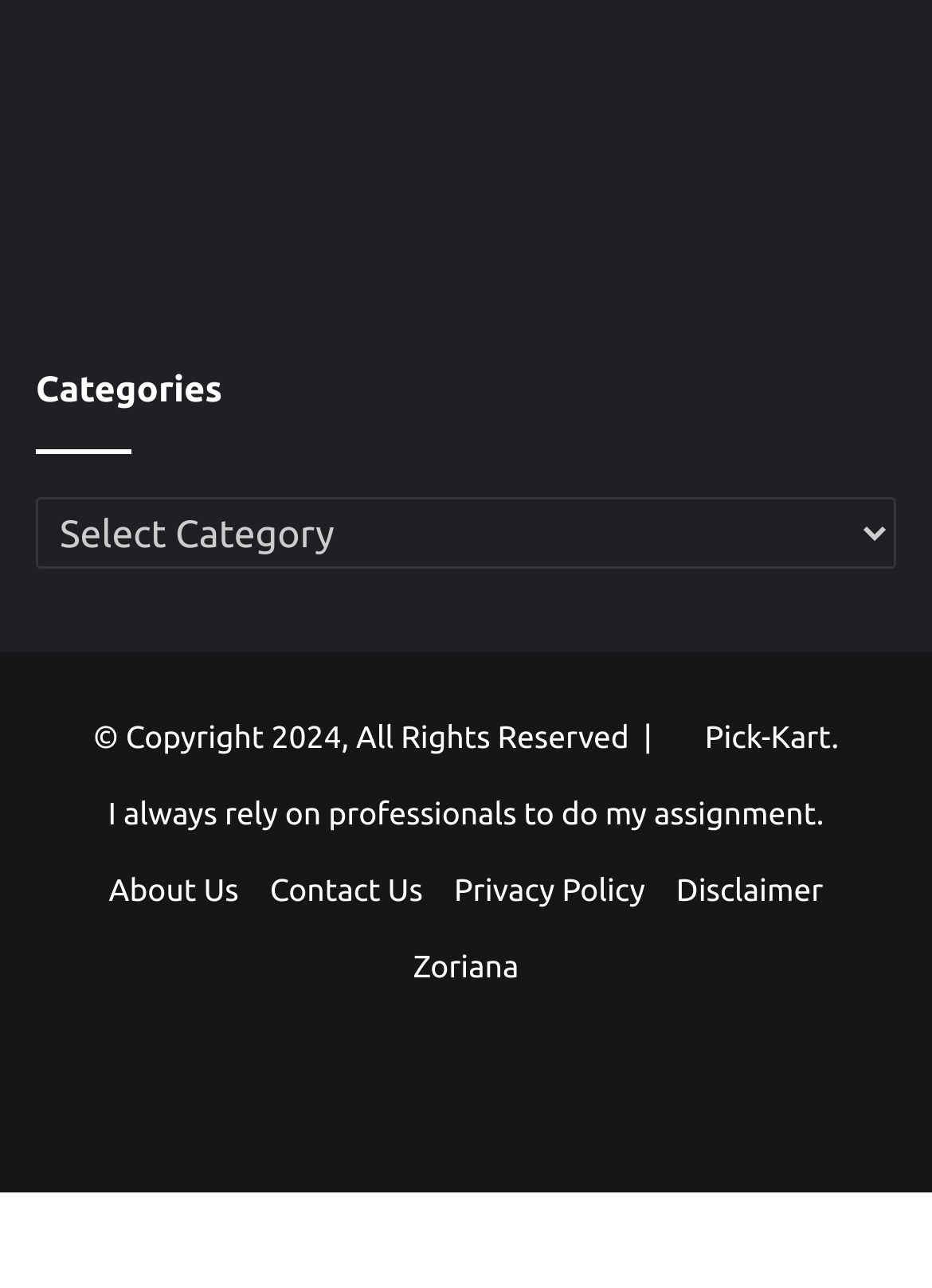Use the details in the image to answer the question thoroughly: 
What is the copyright year?

The copyright year is 2024, as indicated by the text '© Copyright 2024, All Rights Reserved' at the bottom of the webpage.